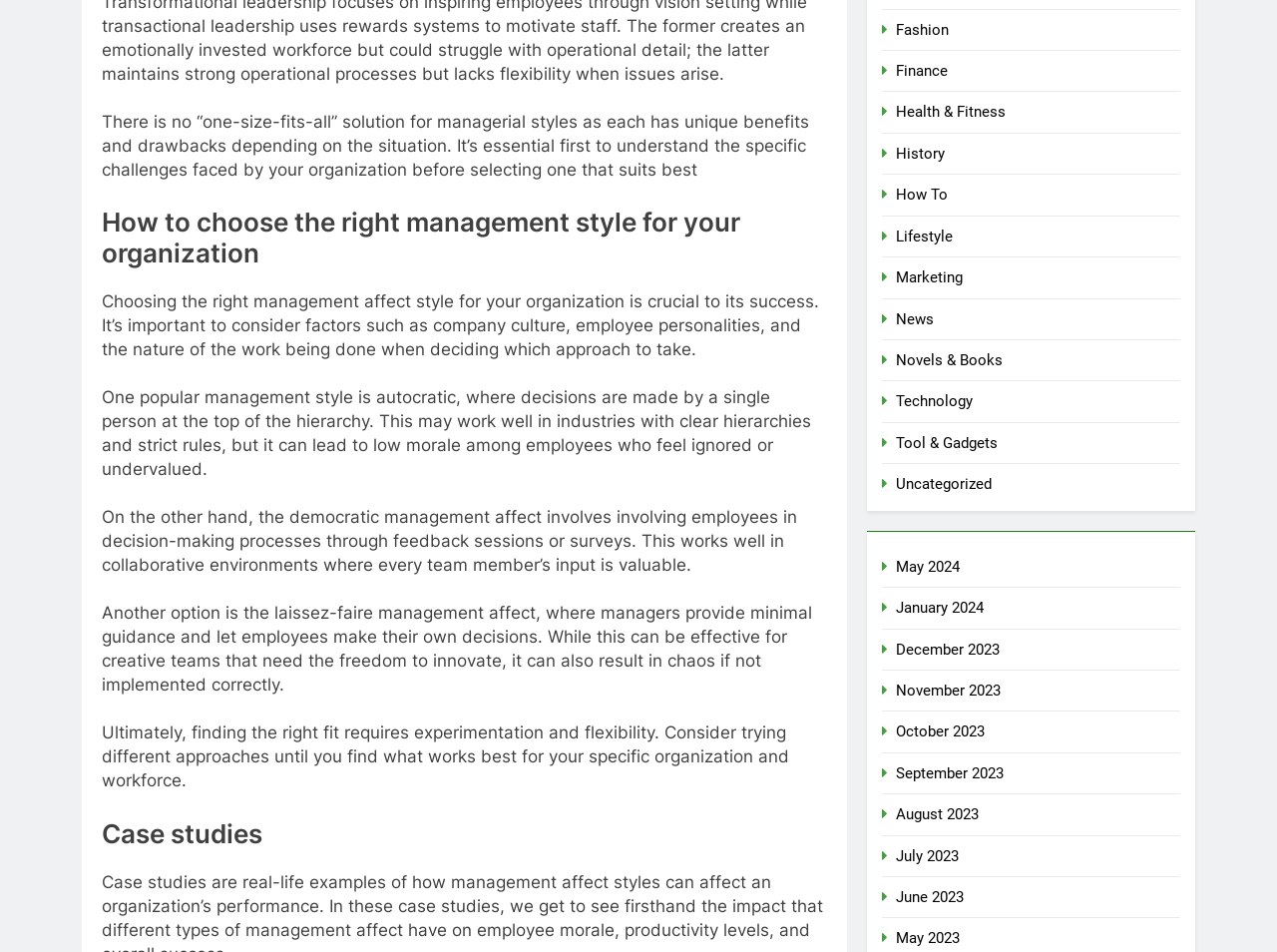What type of teams may benefit from laissez-faire management style?
Based on the image, answer the question with a single word or brief phrase.

Creative teams